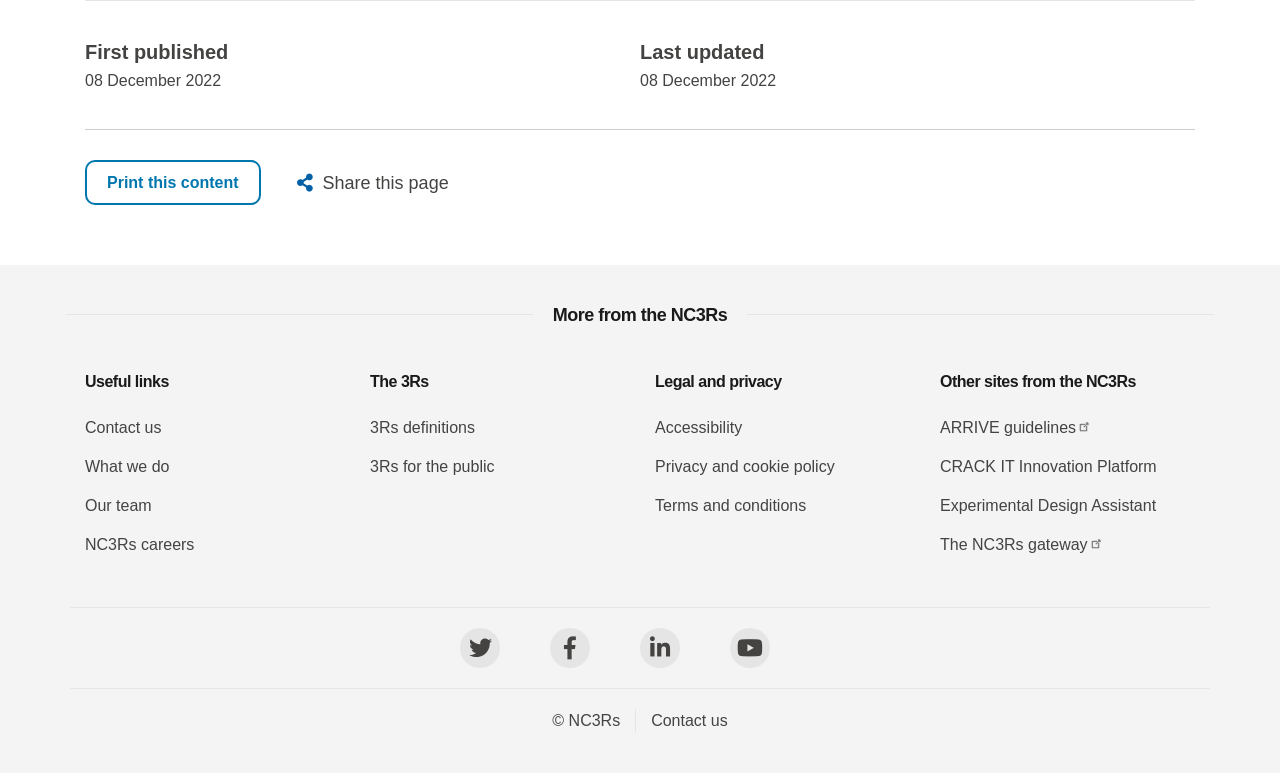Provide the bounding box coordinates, formatted as (top-left x, top-left y, bottom-right x, bottom-right y), with all values being floating point numbers between 0 and 1. Identify the bounding box of the UI element that matches the description: Terms and conditions

[0.512, 0.643, 0.63, 0.665]